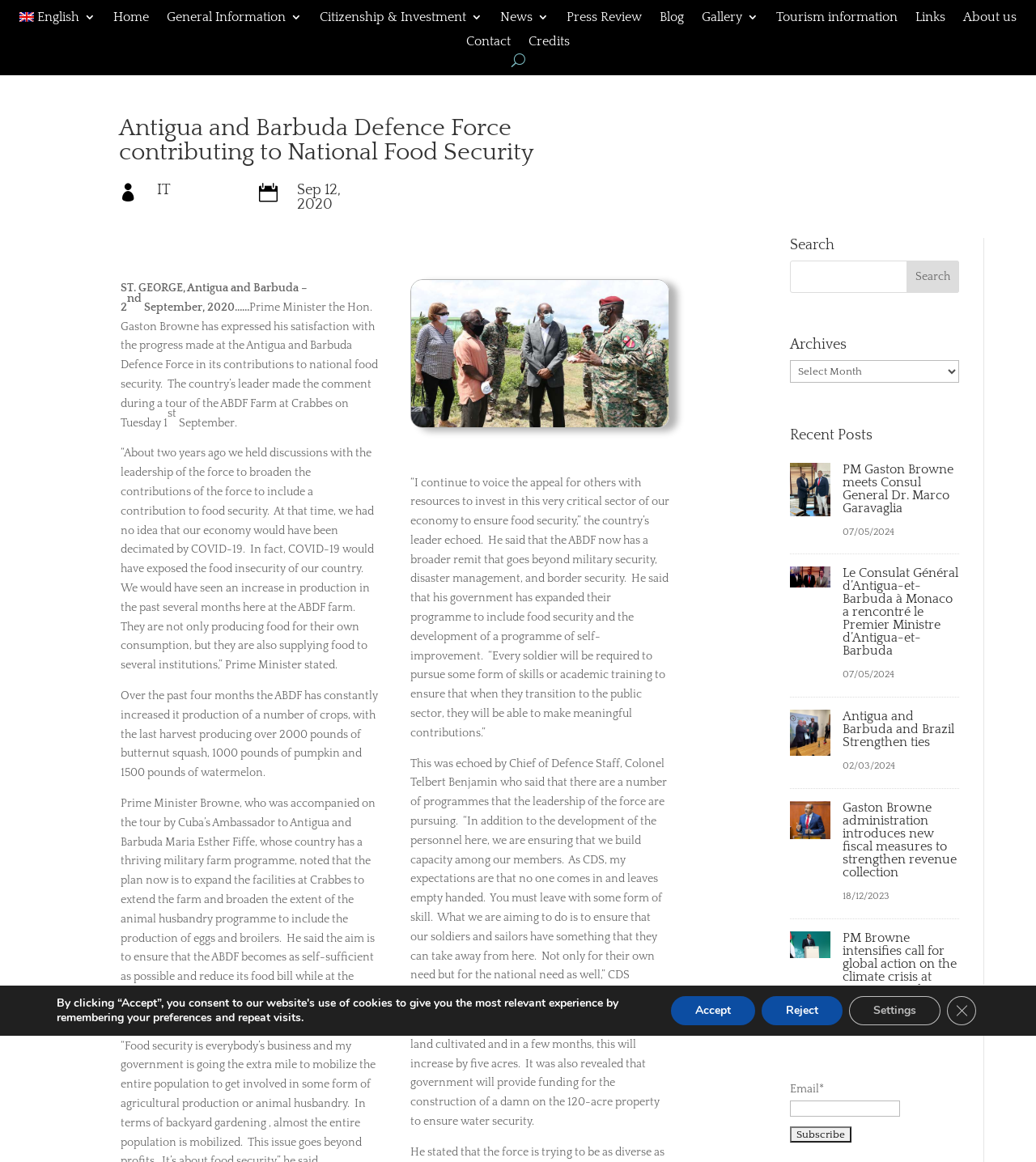Use the details in the image to answer the question thoroughly: 
What is the theme of the recent posts section on the webpage?

The recent posts section on the webpage appears to feature news articles and event updates, including the Prime Minister's meeting with the Consul General of Antigua and Barbuda, and the country's participation in COP28 in Dubai.